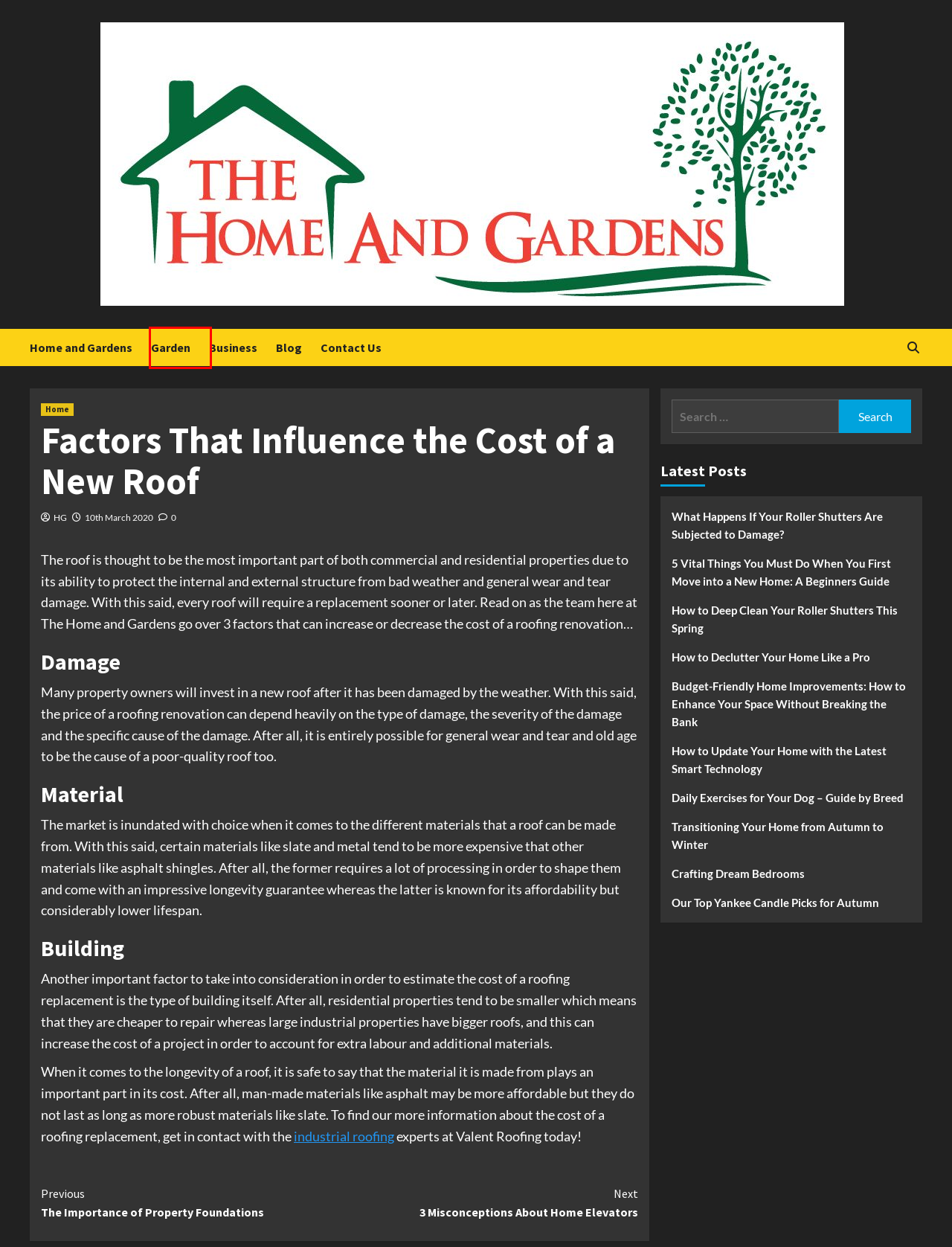You are given a screenshot of a webpage within which there is a red rectangle bounding box. Please choose the best webpage description that matches the new webpage after clicking the selected element in the bounding box. Here are the options:
A. Home Archives - Home and Gardens
B. Daily Exercises for Your Dog – Guide by Breed  - Home and Gardens
C. Blog - Home and Gardens
D. What Happens If Your Roller Shutters Are Subjected to Damage? - Home and Gardens
E. Contact Us - Home and Gardens
F. How to Update Your Home with the Latest Smart Technology  - Home and Gardens
G. The Home and Gardens | Garden Ideas | Home and Garden Ideas
H. Garden Archives - Home and Gardens

H